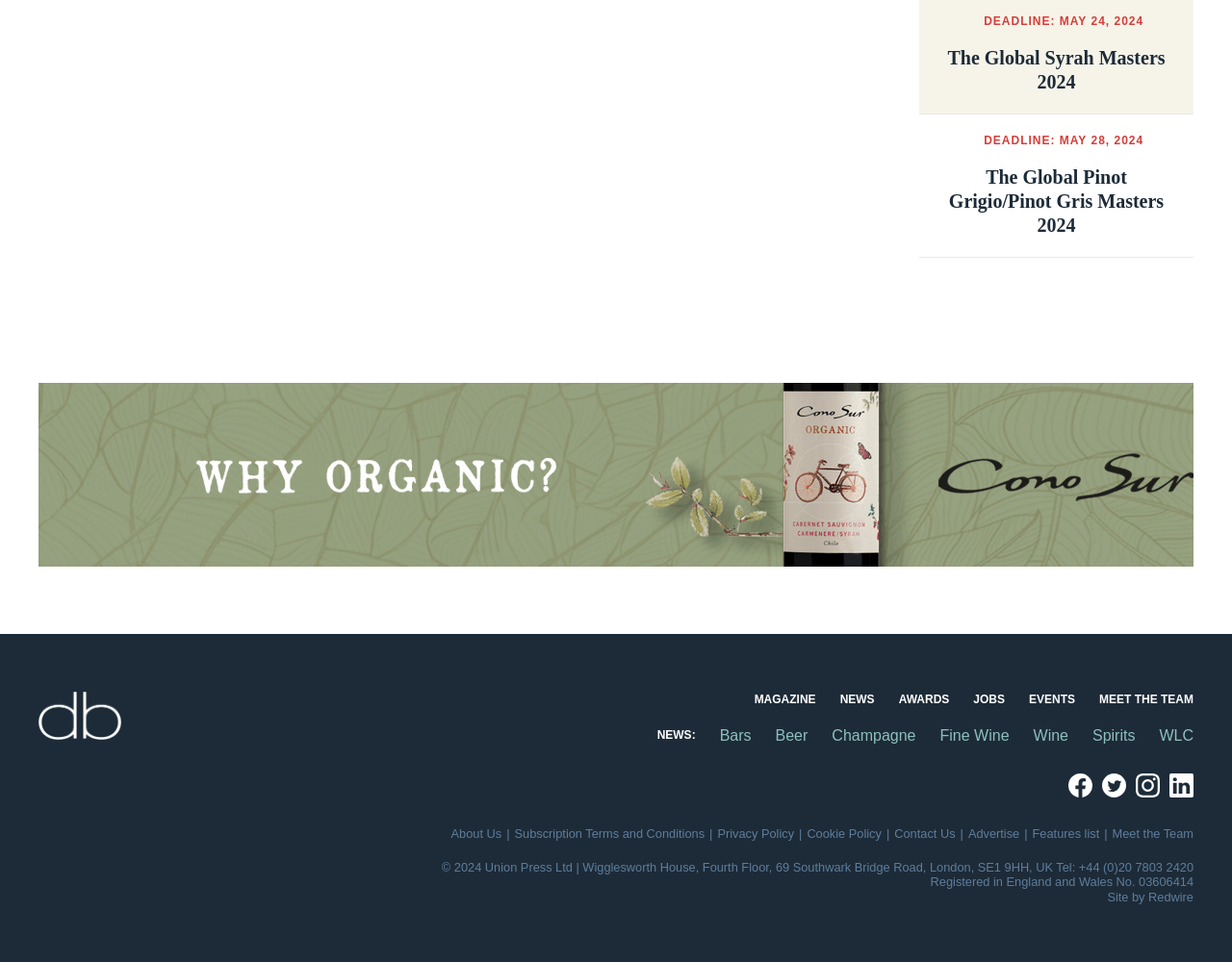Identify the bounding box for the UI element described as: "Meet the Team". The coordinates should be four float numbers between 0 and 1, i.e., [left, top, right, bottom].

[0.903, 0.859, 0.969, 0.874]